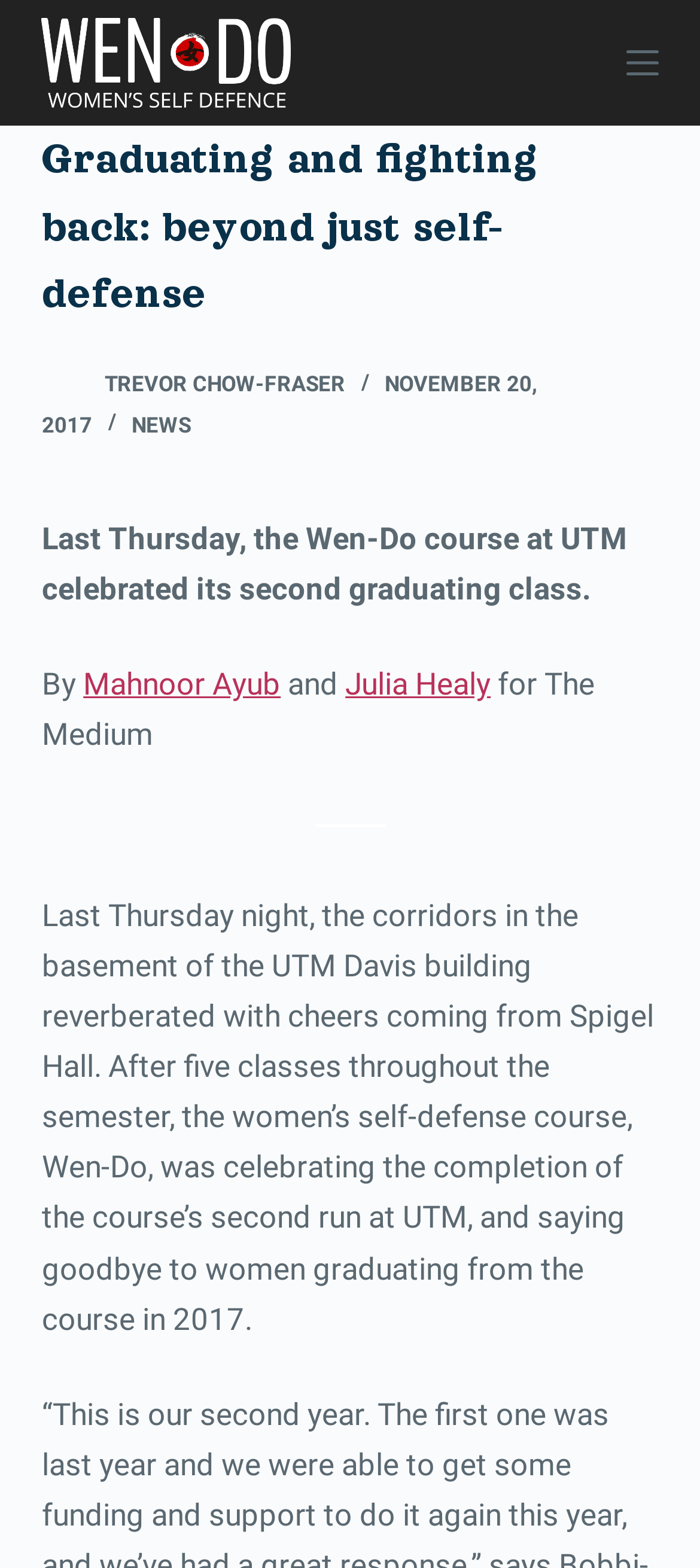Please respond to the question with a concise word or phrase:
What is the location of the Wen-Do course?

UTM Davis building